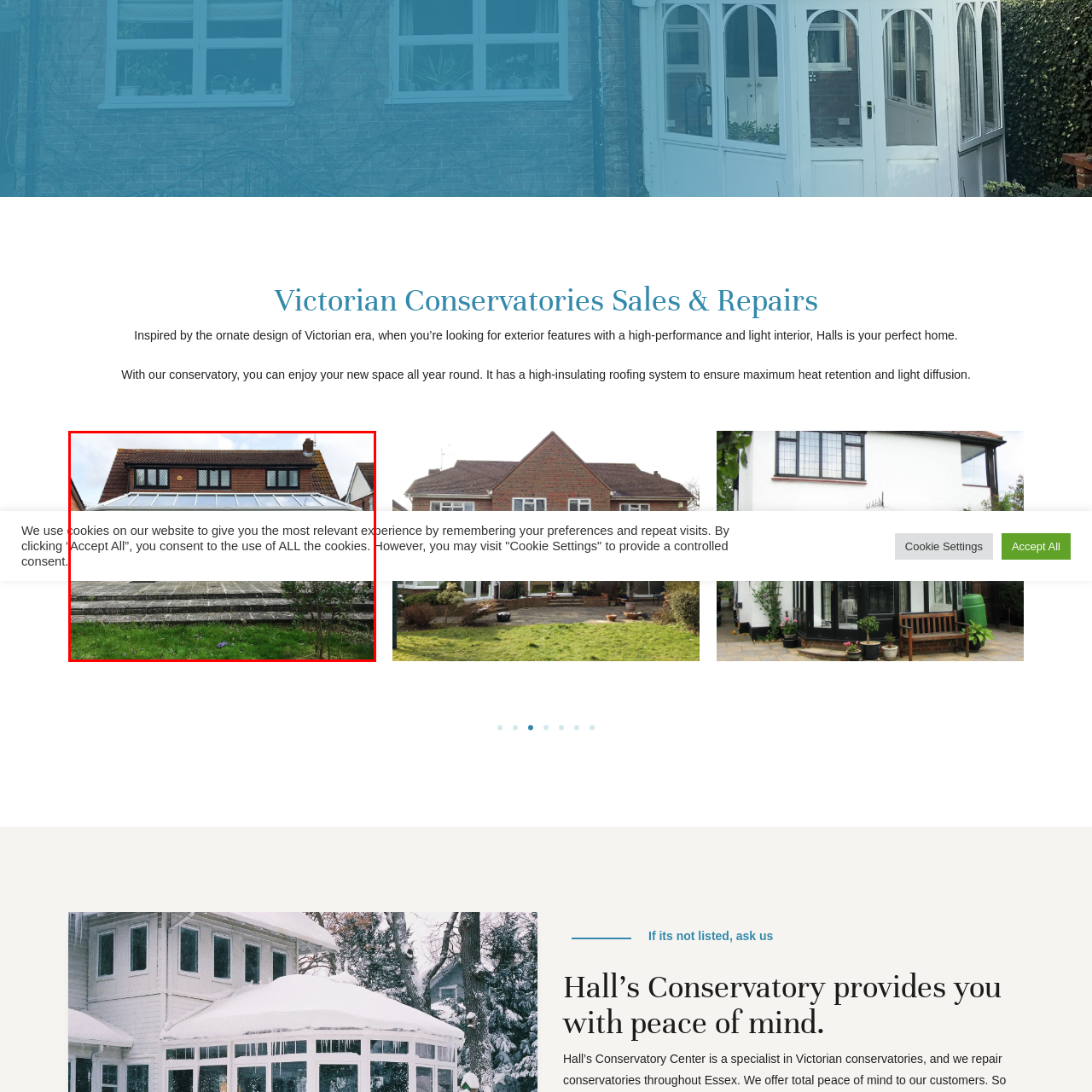Elaborate on the image enclosed by the red box with a detailed description.

The image showcases a beautifully designed Victorian-style conservatory, characterized by its elegant structure that seamlessly blends with a charming brick house. The conservatory features a high-performance roof that maximizes heat retention and light diffusion, allowing for year-round use. Surrounding the conservatory is a well-maintained outdoor space, complete with brick paving and subtle greenery, enhancing the overall aesthetic. This setting perfectly encapsulates the essence of Victorian architecture, providing an inviting space for relaxation and enjoyment in natural light.